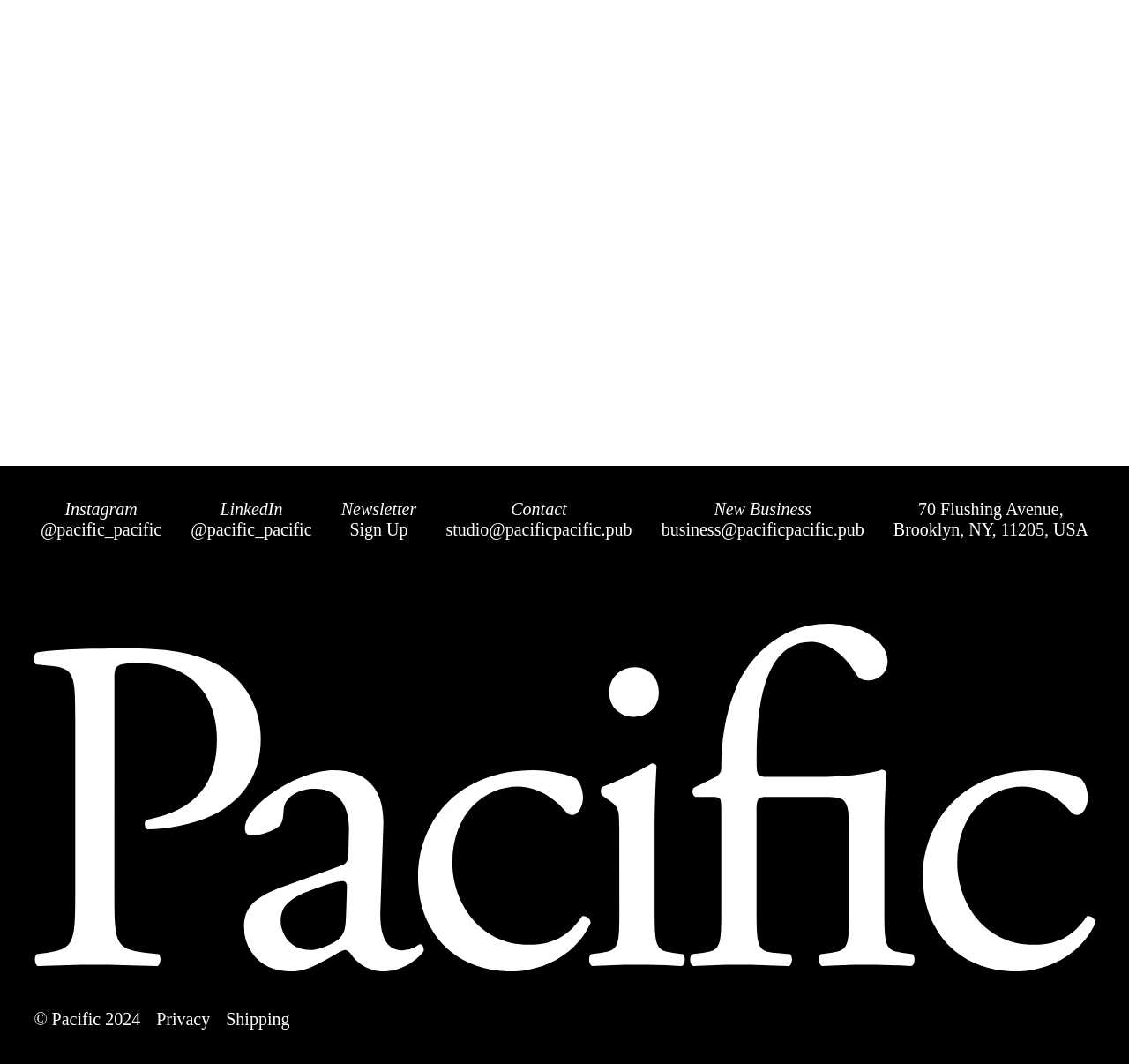Please identify the bounding box coordinates of the clickable area that will fulfill the following instruction: "Sign up for the newsletter". The coordinates should be in the format of four float numbers between 0 and 1, i.e., [left, top, right, bottom].

[0.302, 0.47, 0.369, 0.508]